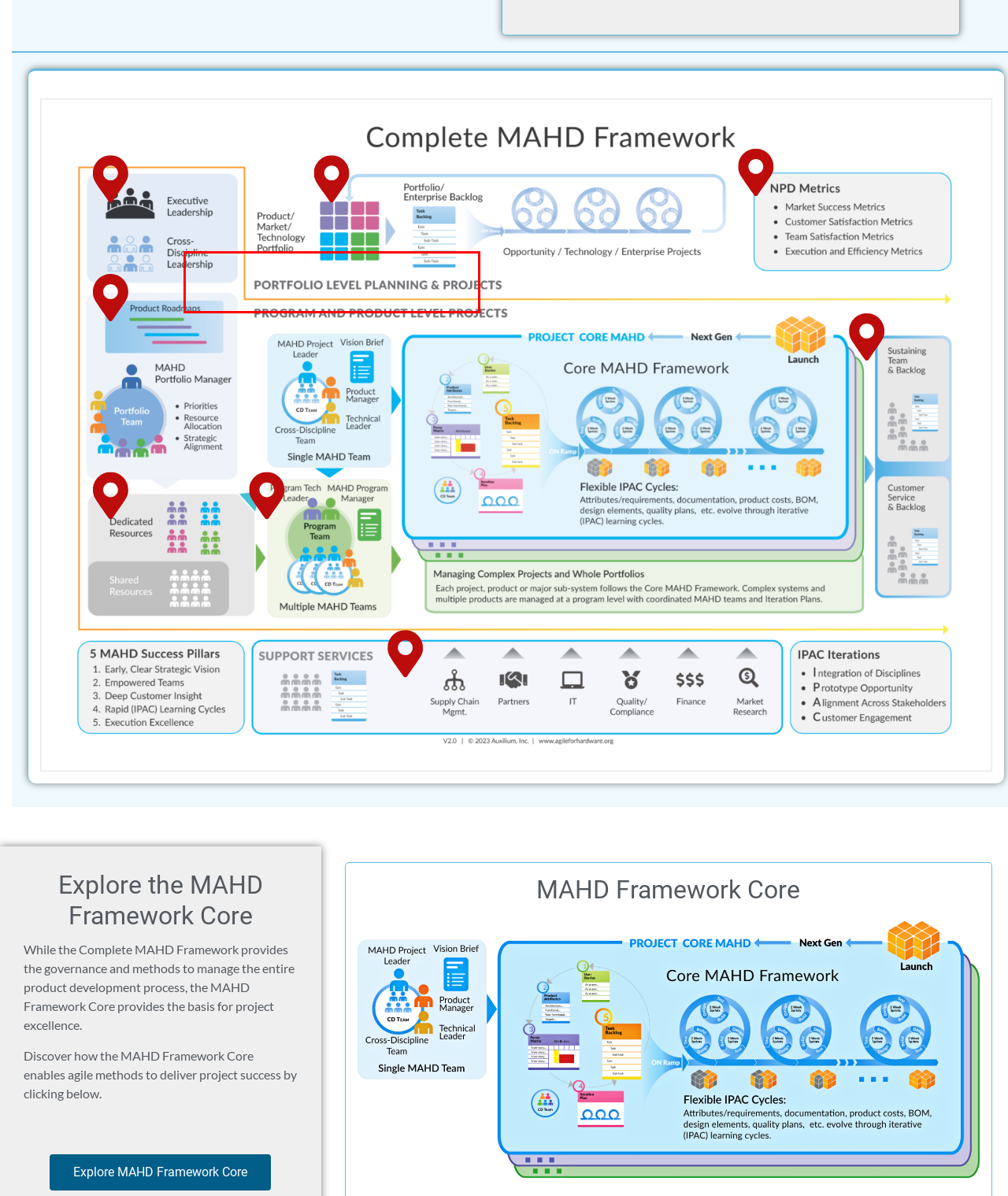Analyze the screenshot of a webpage where a red rectangle is bounding a UI element. Extract and generate the text content within this red bounding box.

The MAHD Framework helps teams manage product portfolios and innovation pipelines using agile principles. This allows teams and management to: